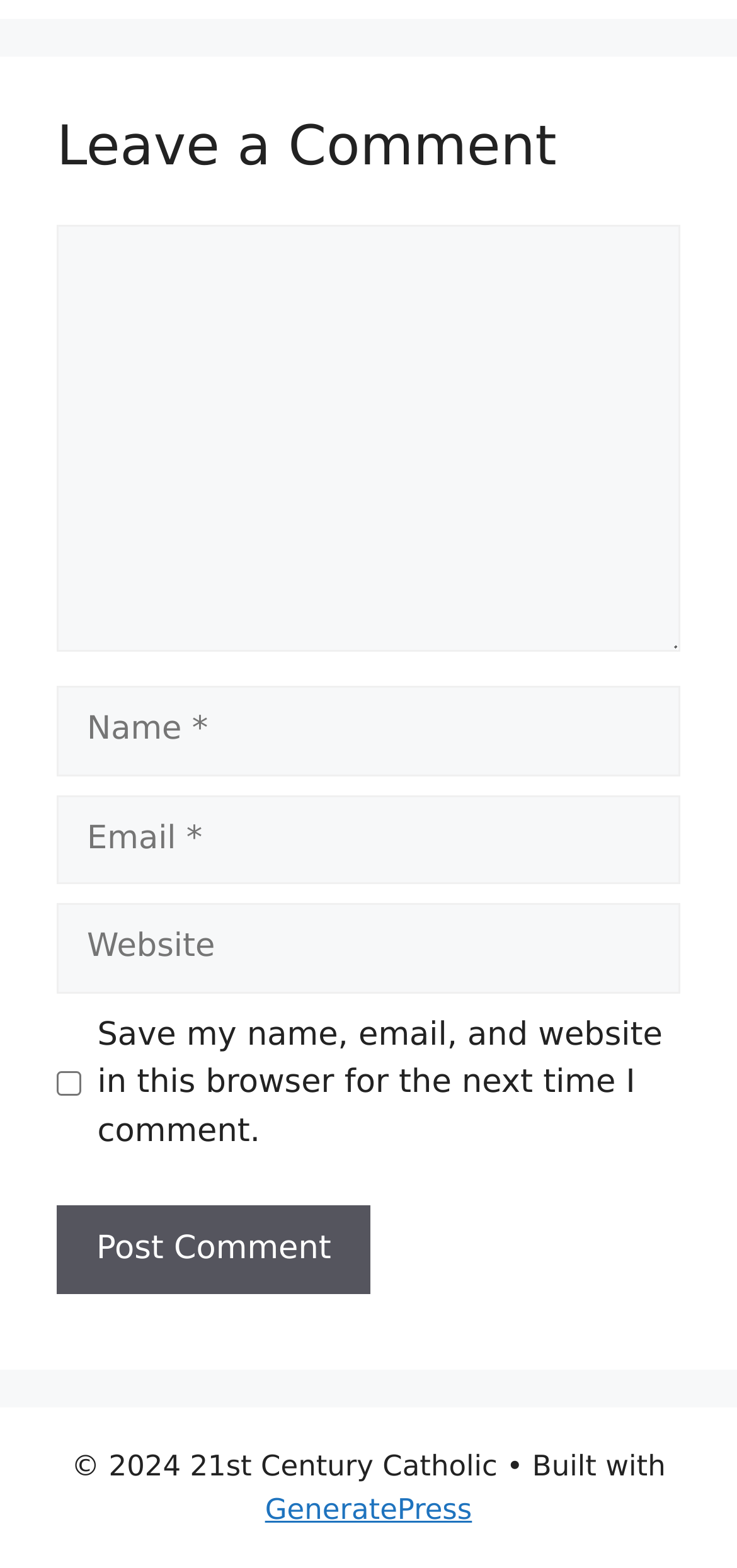Using the information in the image, give a comprehensive answer to the question: 
What is the purpose of the textboxes?

The textboxes are for users to input their comment, name, email, and website. This is indicated by the labels 'Comment', 'Name', 'Email', and 'Website' next to each textbox, and the 'Leave a Comment' heading at the top.